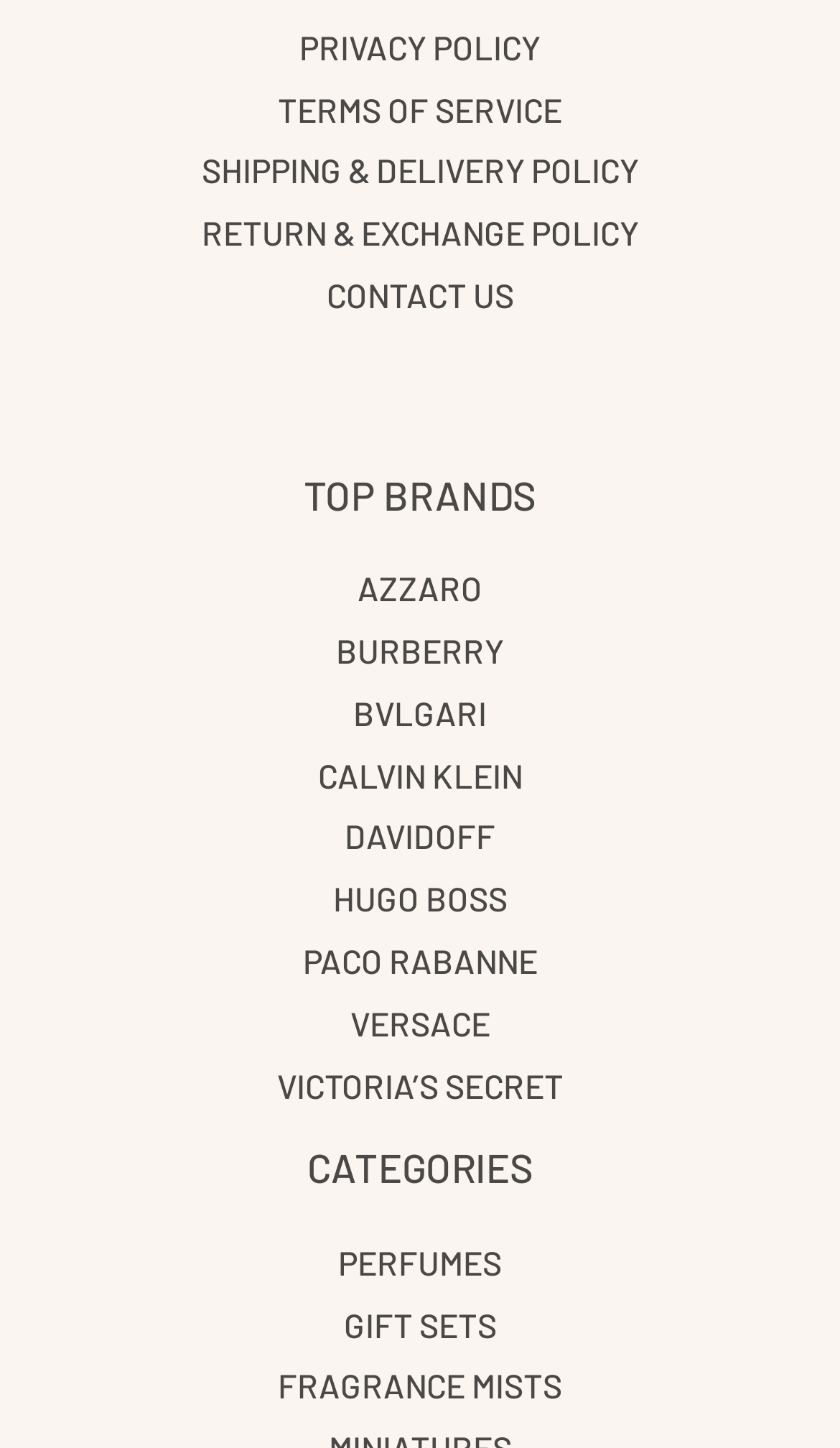How many links are there in the footer?
Based on the image, respond with a single word or phrase.

13